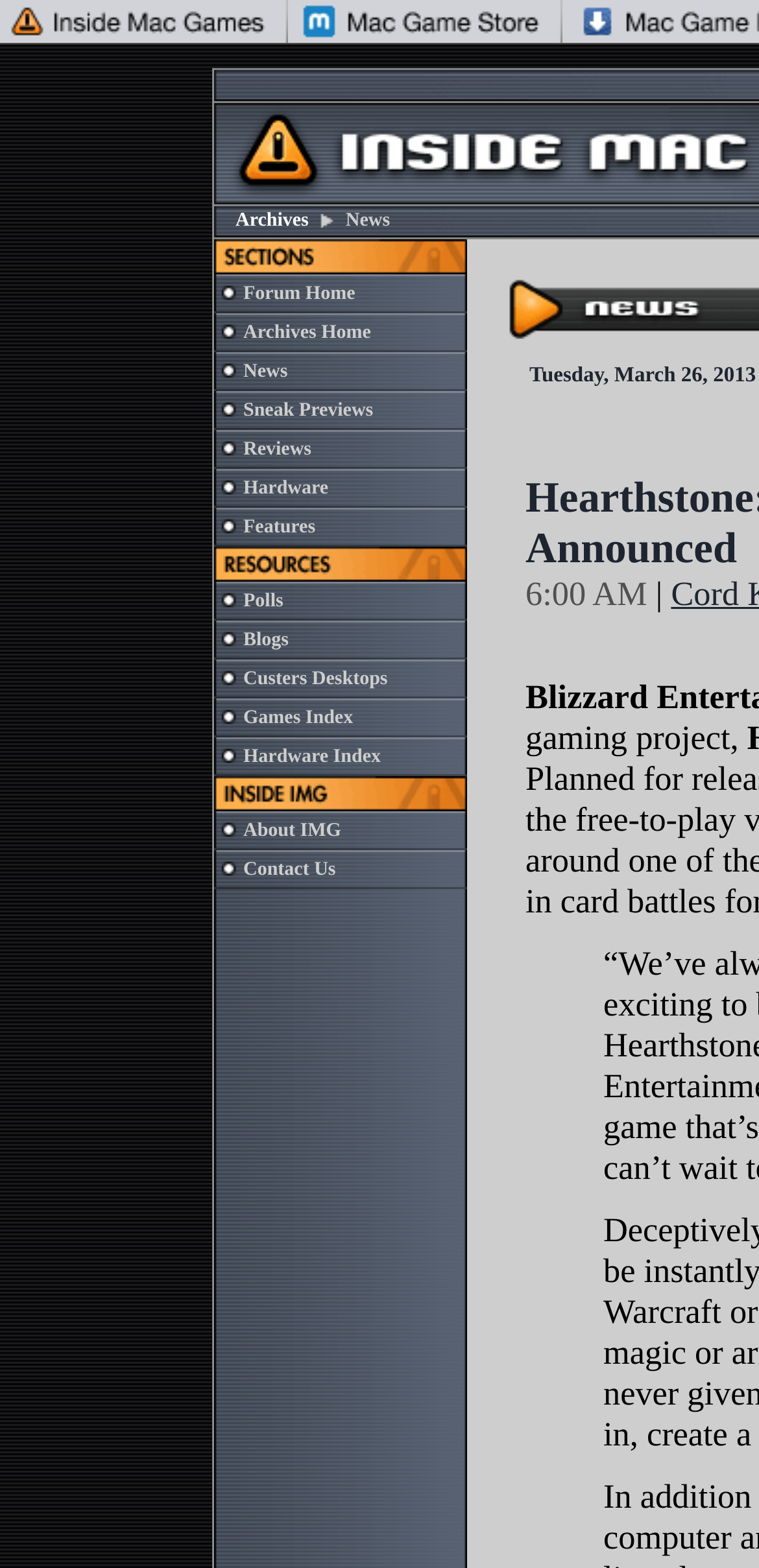Determine the coordinates of the bounding box that should be clicked to complete the instruction: "Read the News". The coordinates should be represented by four float numbers between 0 and 1: [left, top, right, bottom].

[0.321, 0.23, 0.379, 0.244]